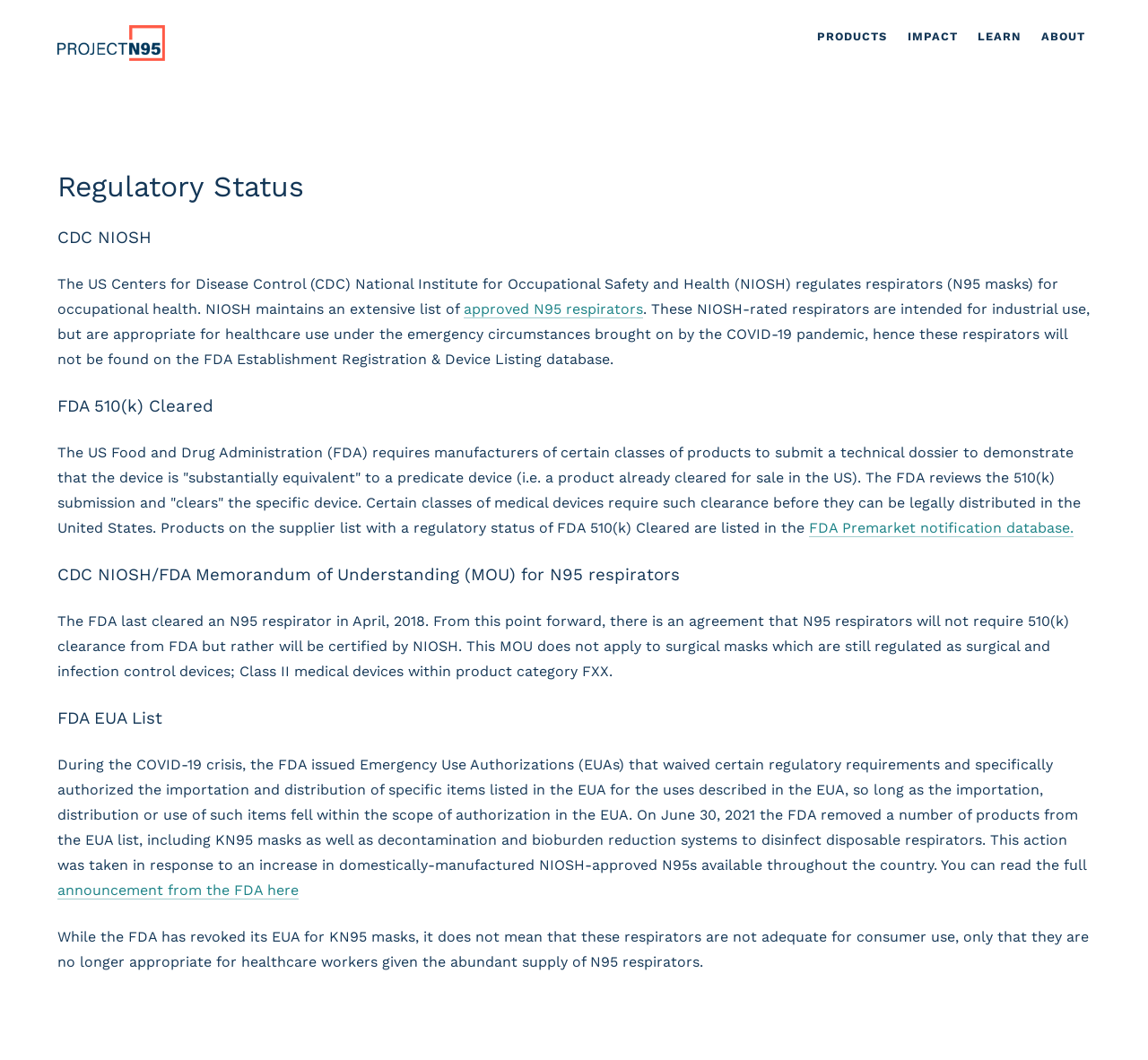Specify the bounding box coordinates of the area to click in order to follow the given instruction: "View products."

[0.712, 0.028, 0.773, 0.041]